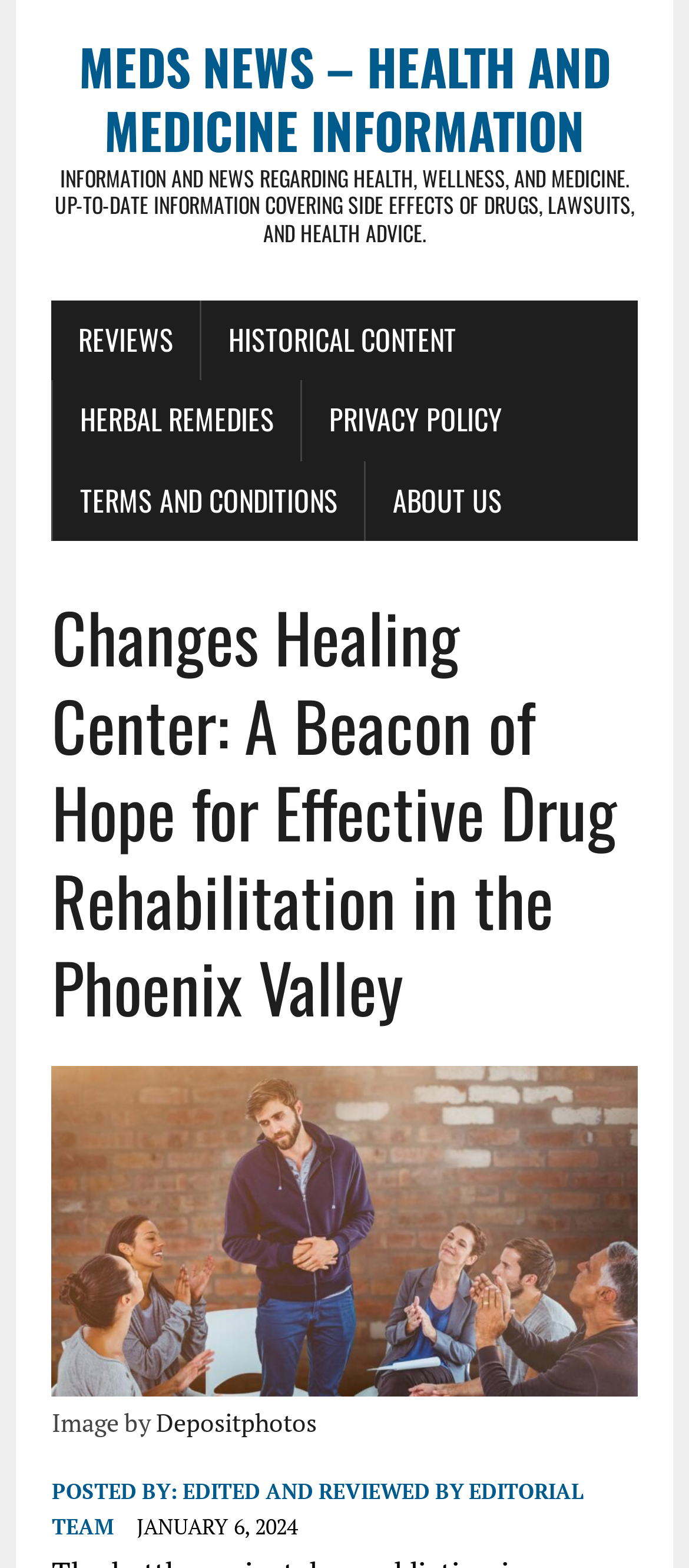Kindly provide the bounding box coordinates of the section you need to click on to fulfill the given instruction: "Know more about the Editor".

[0.075, 0.943, 0.847, 0.981]